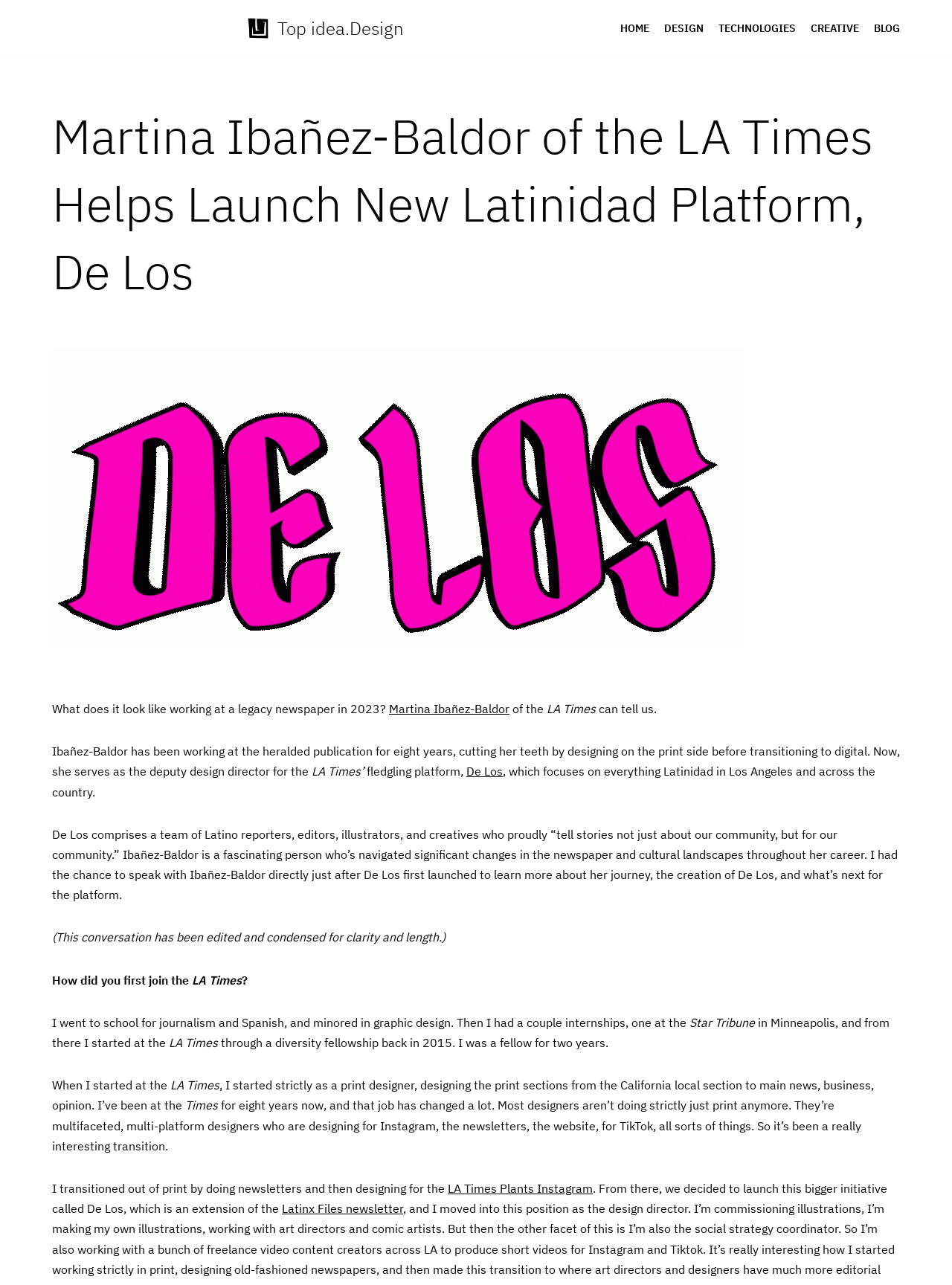Answer the following query with a single word or phrase:
What was Martina Ibañez-Baldor's education background?

Journalism and Spanish, minor in graphic design